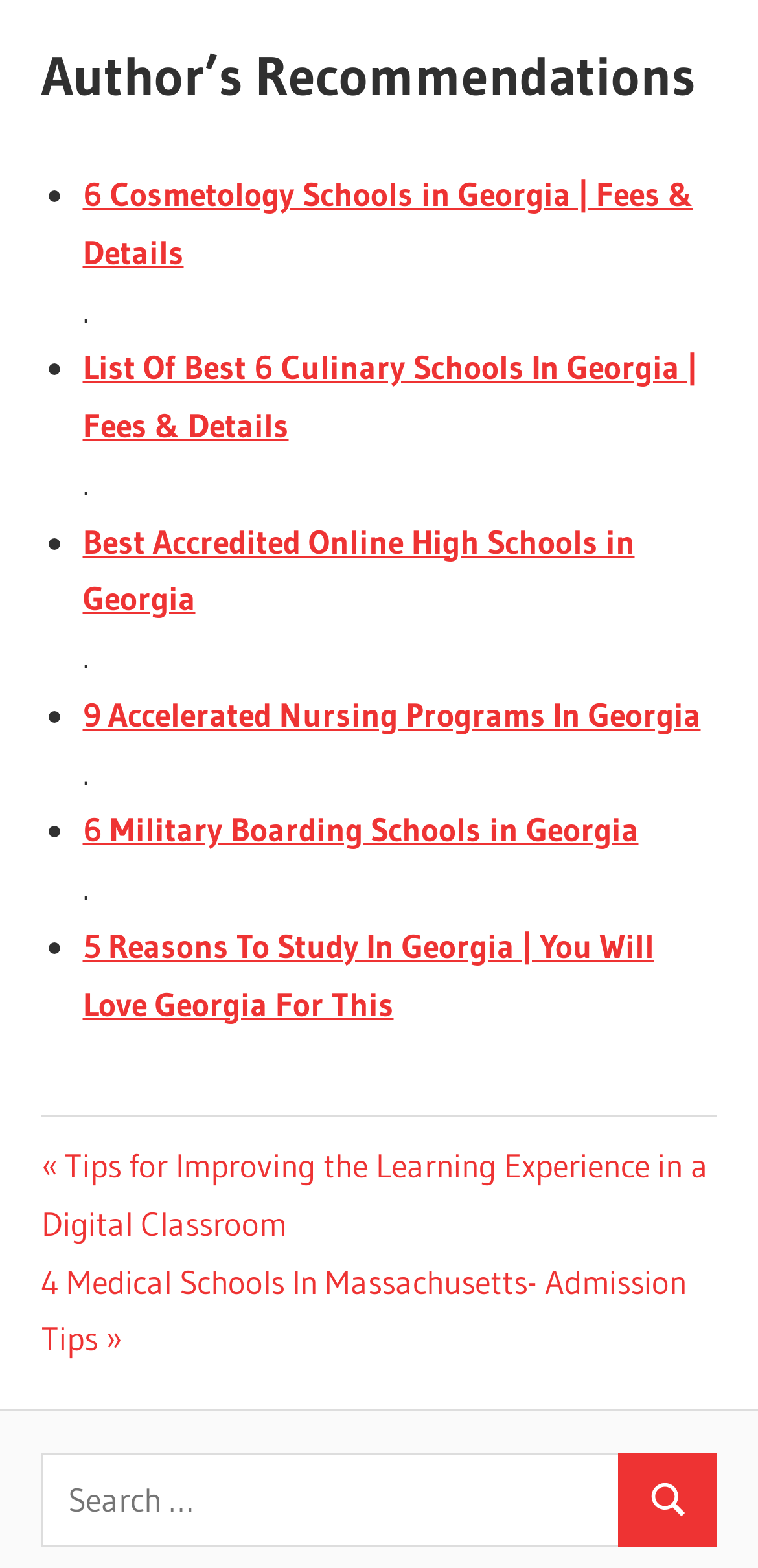What is the purpose of the search box?
Using the screenshot, give a one-word or short phrase answer.

To search for posts